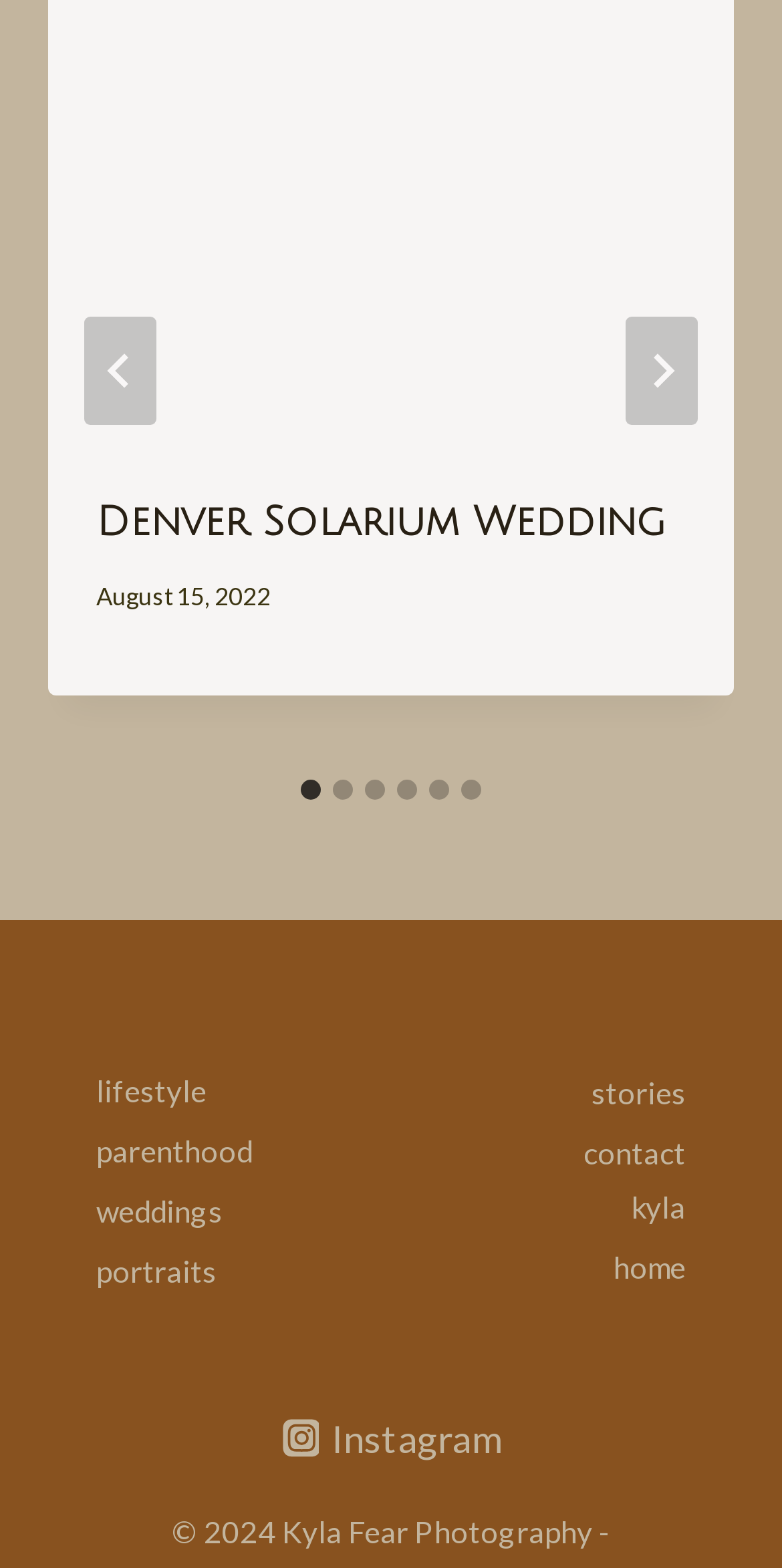Identify the bounding box coordinates for the UI element described as follows: lifestyle. Use the format (top-left x, top-left y, bottom-right x, bottom-right y) and ensure all values are floating point numbers between 0 and 1.

[0.123, 0.676, 0.312, 0.715]